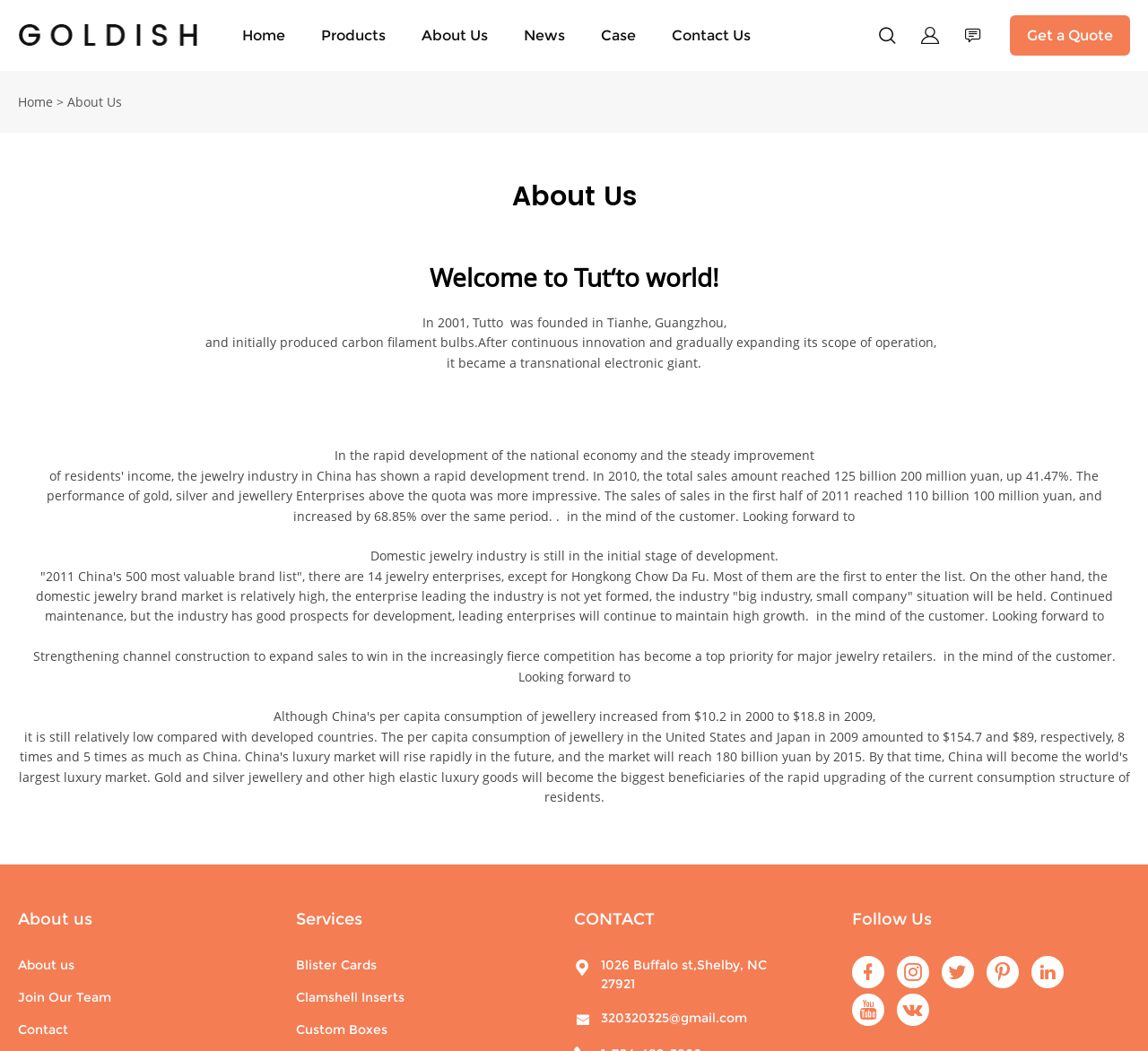What is the company's name?
Based on the image, give a one-word or short phrase answer.

Tutto